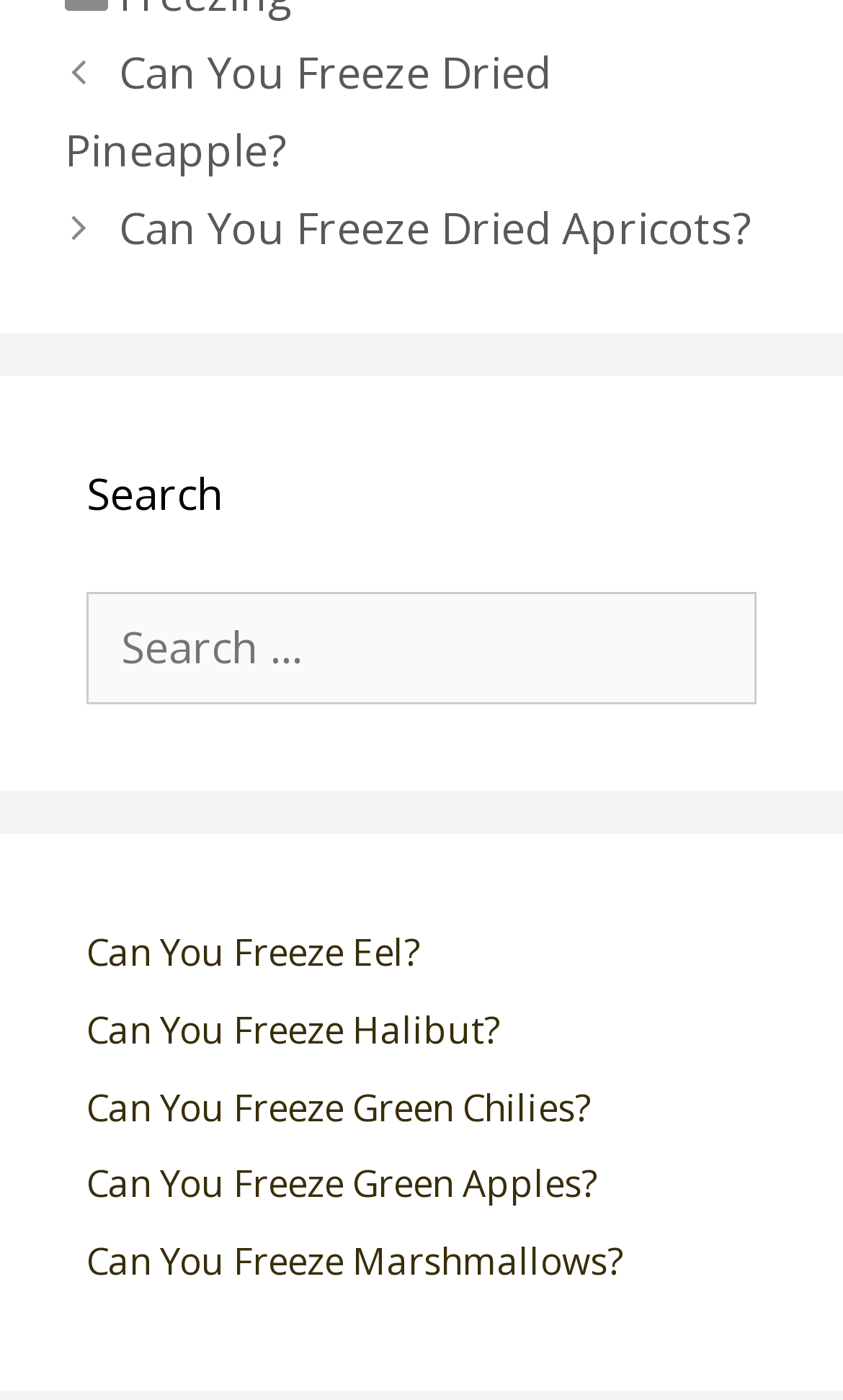Find and specify the bounding box coordinates that correspond to the clickable region for the instruction: "Search for something".

[0.103, 0.424, 0.897, 0.504]